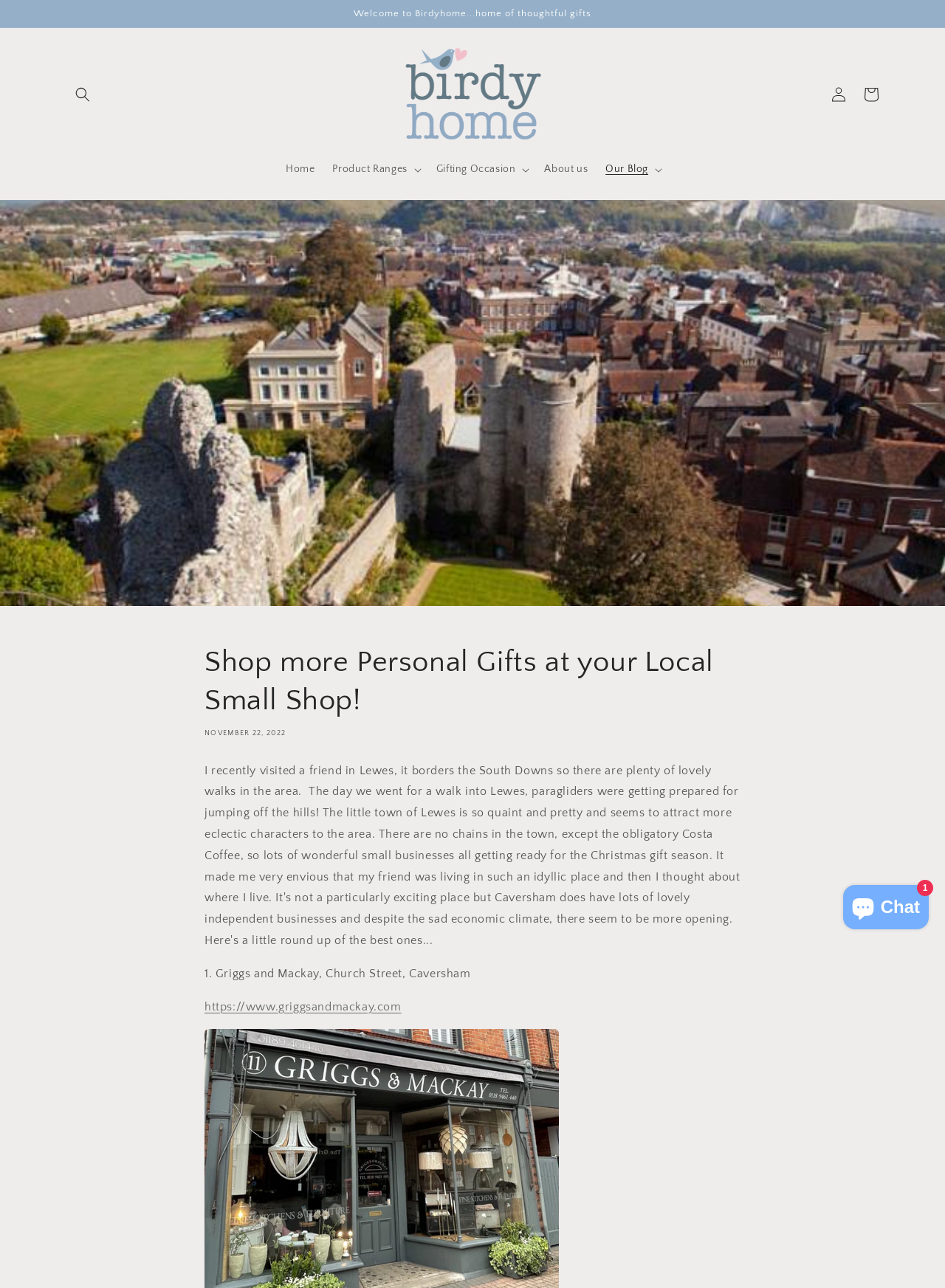Show the bounding box coordinates of the element that should be clicked to complete the task: "Visit the home page".

[0.293, 0.119, 0.342, 0.144]